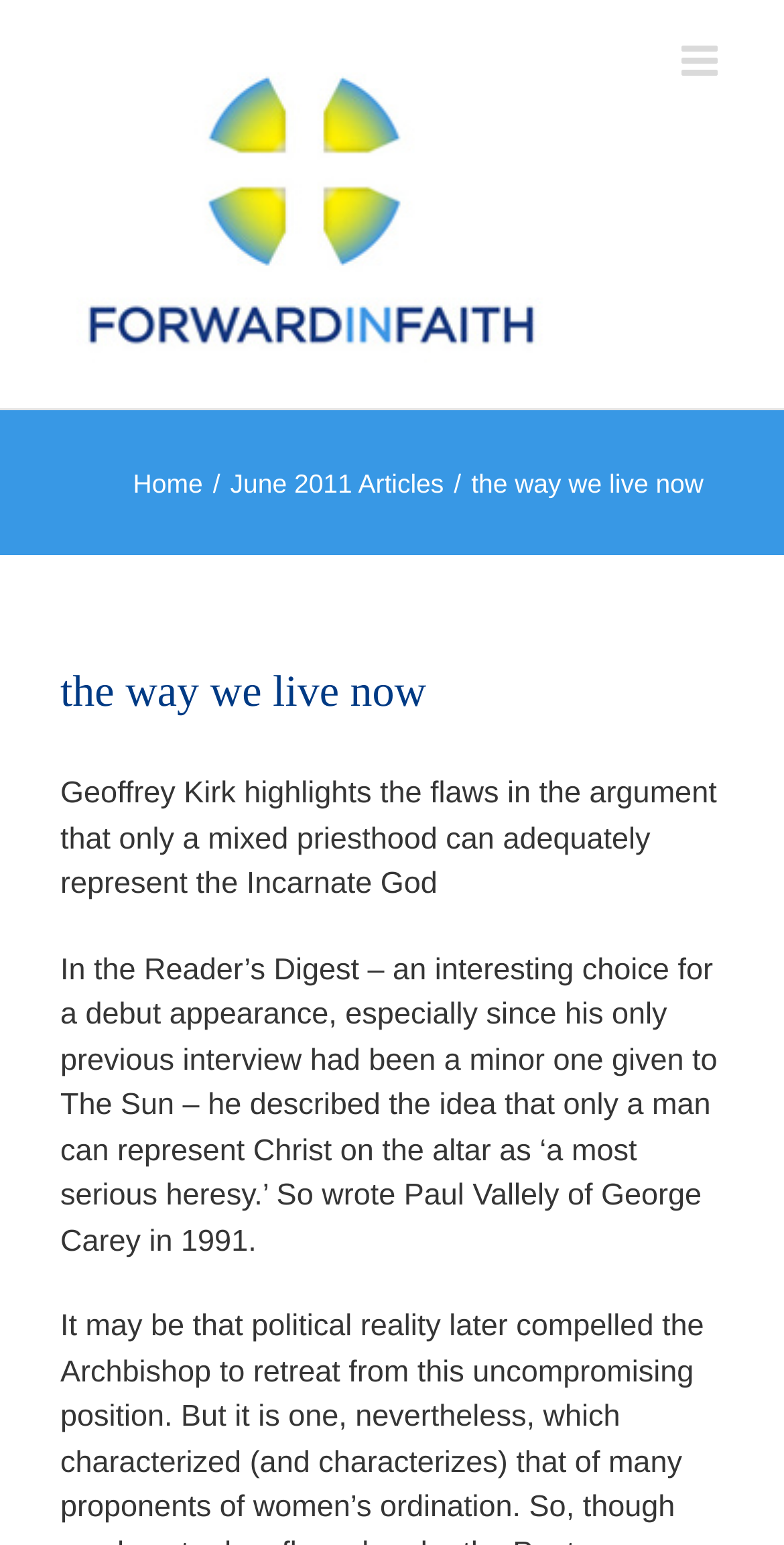Give a detailed account of the webpage, highlighting key information.

The webpage is titled "the way we live now – New Directions Archive" and features a logo of New Directions Archive at the top left corner. To the top right, there is a toggle button for the mobile menu. Below the logo, there is a navigation menu with links to "Home" and "June 2011 Articles", separated by a slash. 

The main content of the webpage is an article titled "the way we live now", which is positioned below the navigation menu. The article starts with a heading "the way we live now" followed by a paragraph that discusses Geoffrey Kirk's argument about the representation of the Incarnate God. The paragraph is quite long and mentions an interesting choice of publication, the Reader's Digest, and a quote from Paul Vallely about George Carey in 1991.